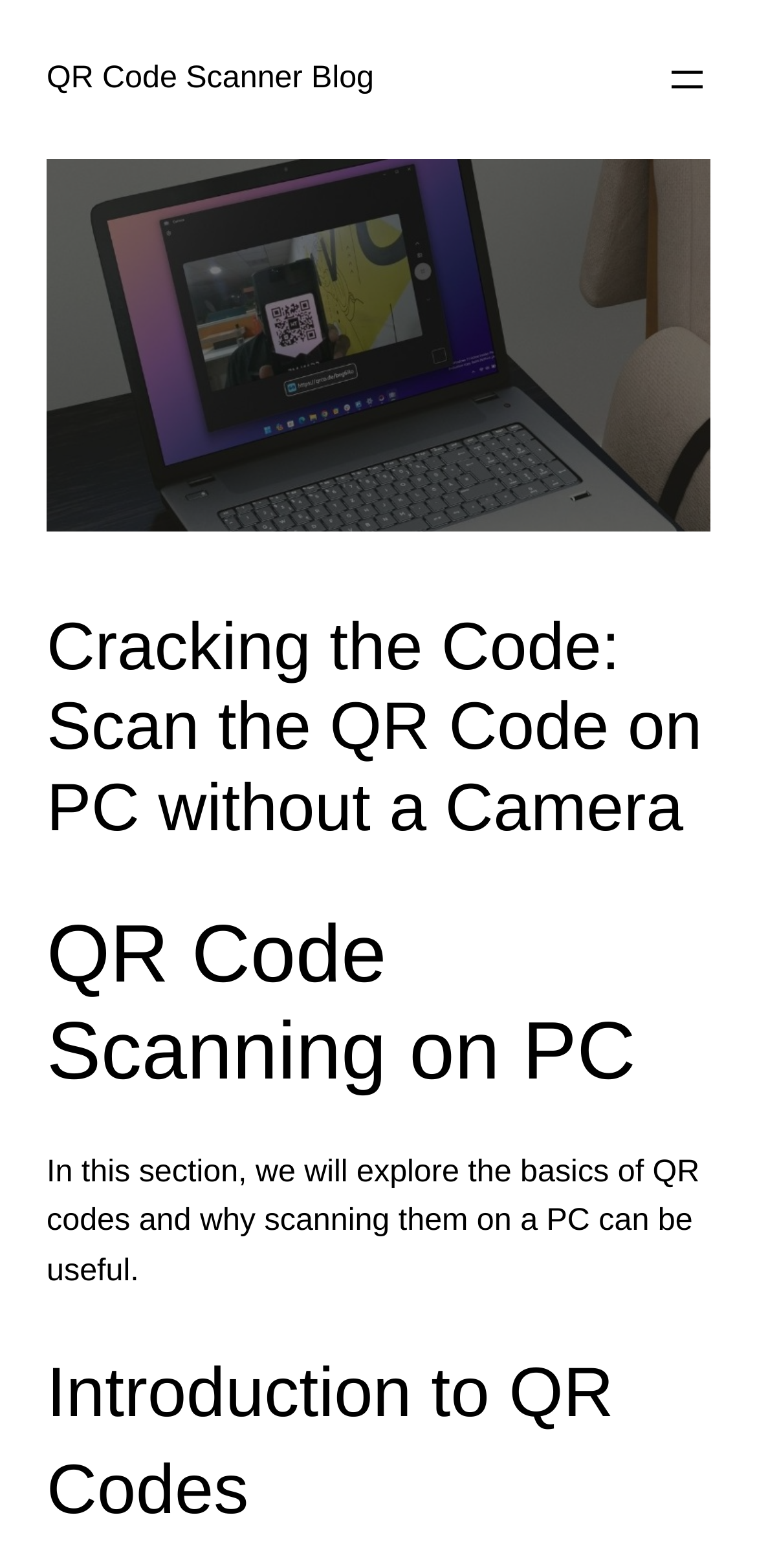What is the focus of the webpage?
Use the screenshot to answer the question with a single word or phrase.

QR Code Scanner Blog